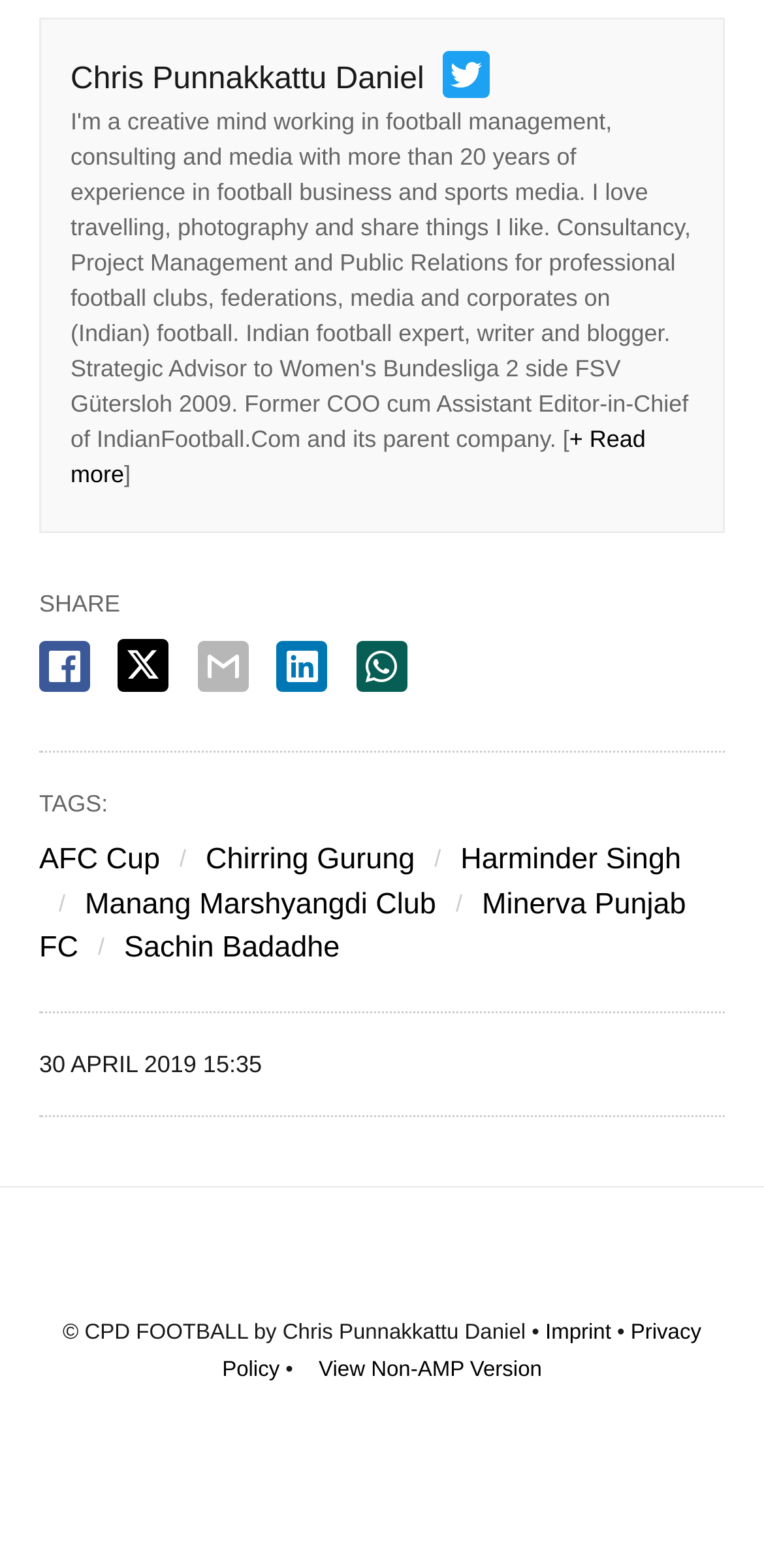What is the copyright information?
Refer to the image and provide a one-word or short phrase answer.

CPD FOOTBALL by Chris Punnakkattu Daniel